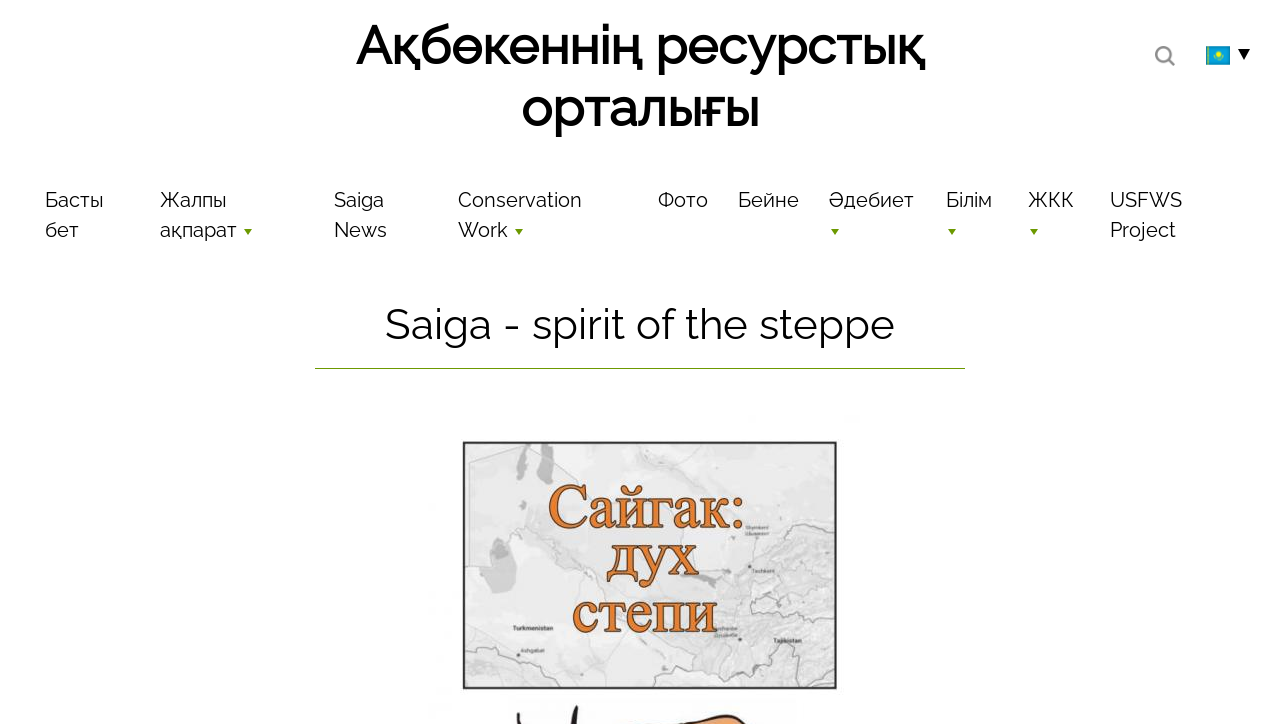Please identify the bounding box coordinates of the element on the webpage that should be clicked to follow this instruction: "search something". The bounding box coordinates should be given as four float numbers between 0 and 1, formatted as [left, top, right, bottom].

[0.902, 0.064, 0.918, 0.091]